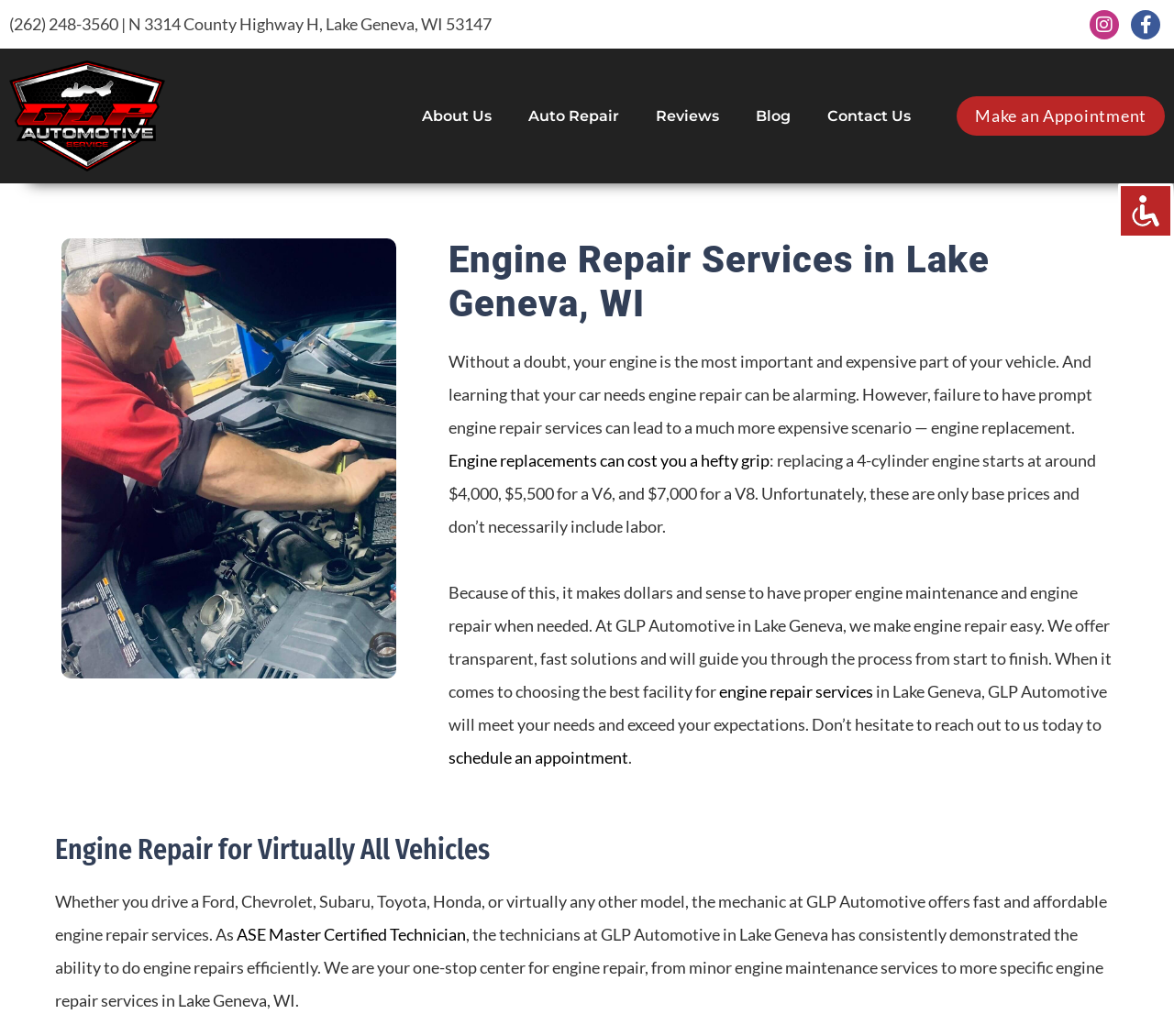Find the bounding box coordinates for the area that should be clicked to accomplish the instruction: "Learn more about engine repair services".

[0.613, 0.658, 0.744, 0.677]